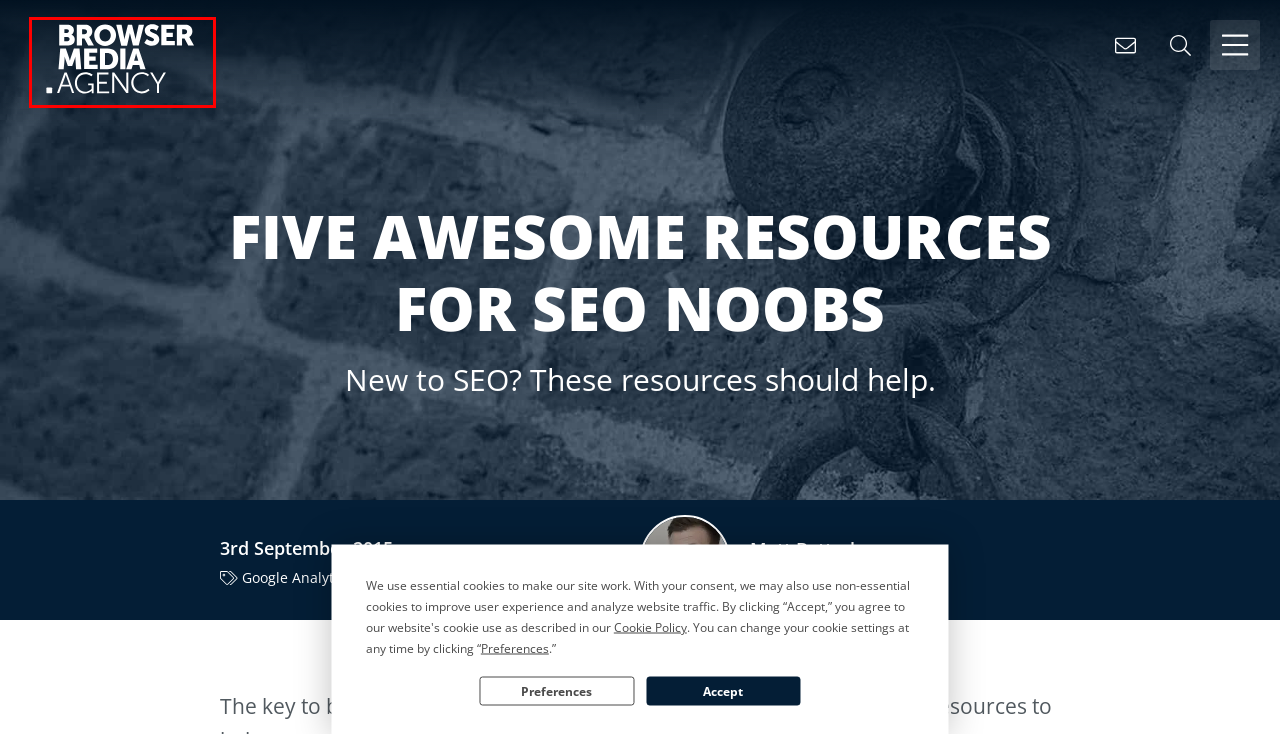Observe the provided screenshot of a webpage with a red bounding box around a specific UI element. Choose the webpage description that best fits the new webpage after you click on the highlighted element. These are your options:
A. Posts by Matt Batterham - Inbound Marketing Agency Blog
B. Beginner's Guide to SEO (Search Engine Optimization) - Moz
C. Conversion Rate Optimisation (CRO) | Inbound Marketing Agency
D. Contact Browser Media | Inbound Marketing Agency
E. Google Analytics - Inbound Marketing Agency Blog
F. SEO for beginners - Inbound Marketing Agency Blog
G. SEO / Online PR - Inbound Marketing Agency Blog
H. Inbound Marketing Agency | Digital Marketing Without the BullSh#t

H